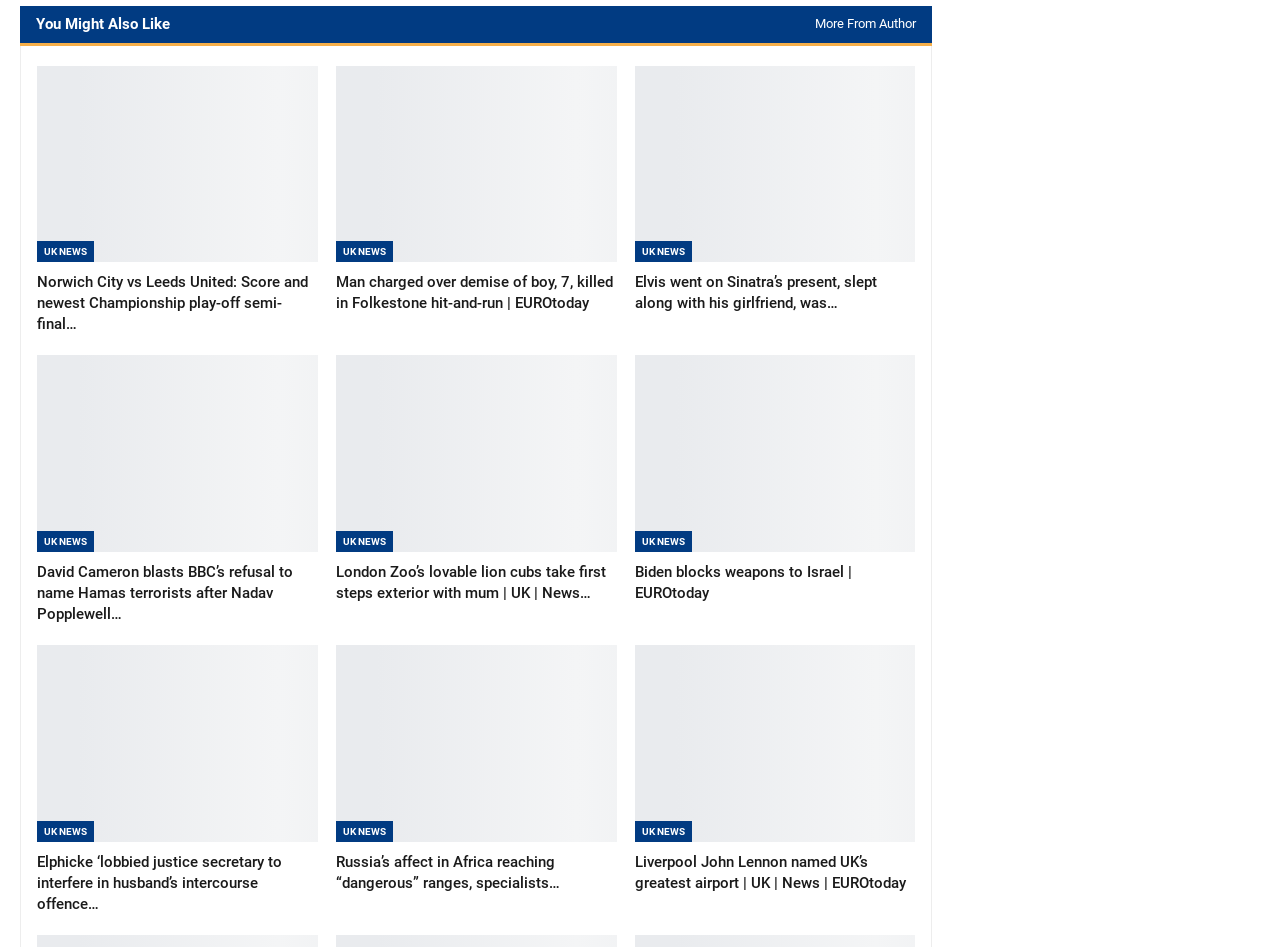Who is the author of the article about Elvis?
Please answer the question as detailed as possible based on the image.

The article about Elvis does not specify the author's name. The link text only mentions the title of the article, 'Elvis went on Sinatra’s present, slept along with his girlfriend, was ‘intimate’ along with his daughter | Music | Entertainment | EUROtoday'.